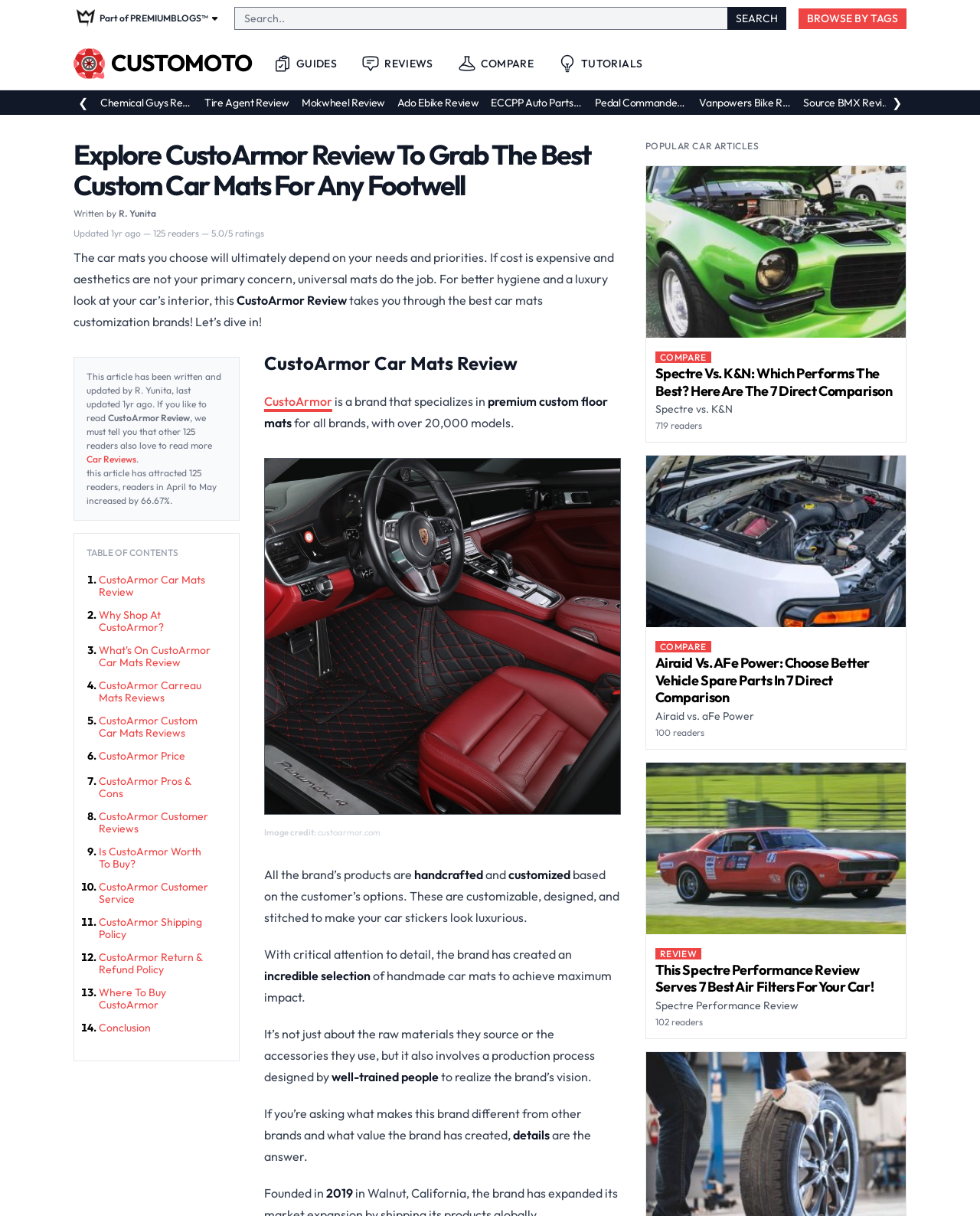Who is the author of this article? From the image, respond with a single word or brief phrase.

R. Yunita